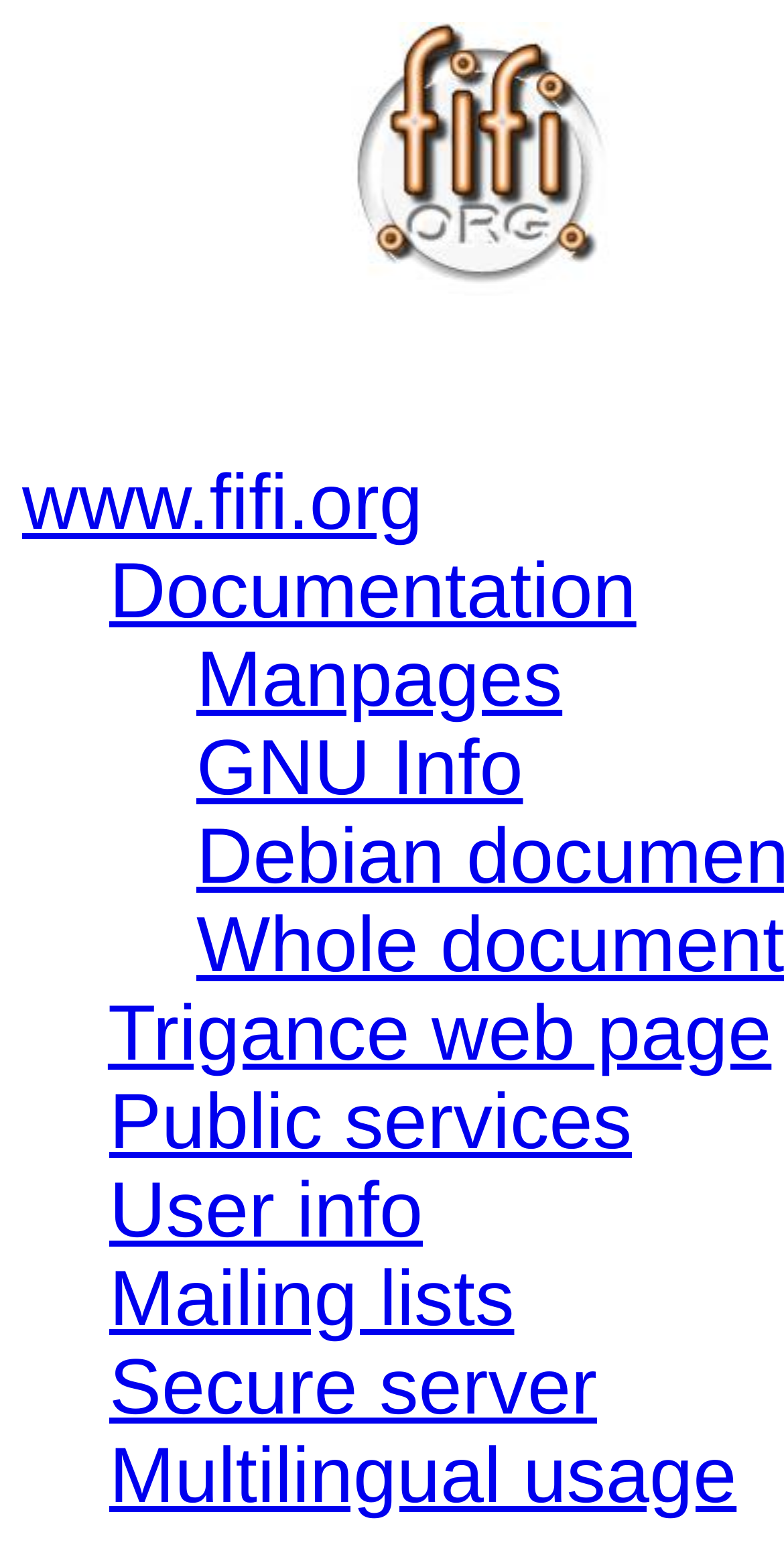Pinpoint the bounding box coordinates of the area that must be clicked to complete this instruction: "visit the www.fifi.org website".

[0.028, 0.294, 0.539, 0.349]